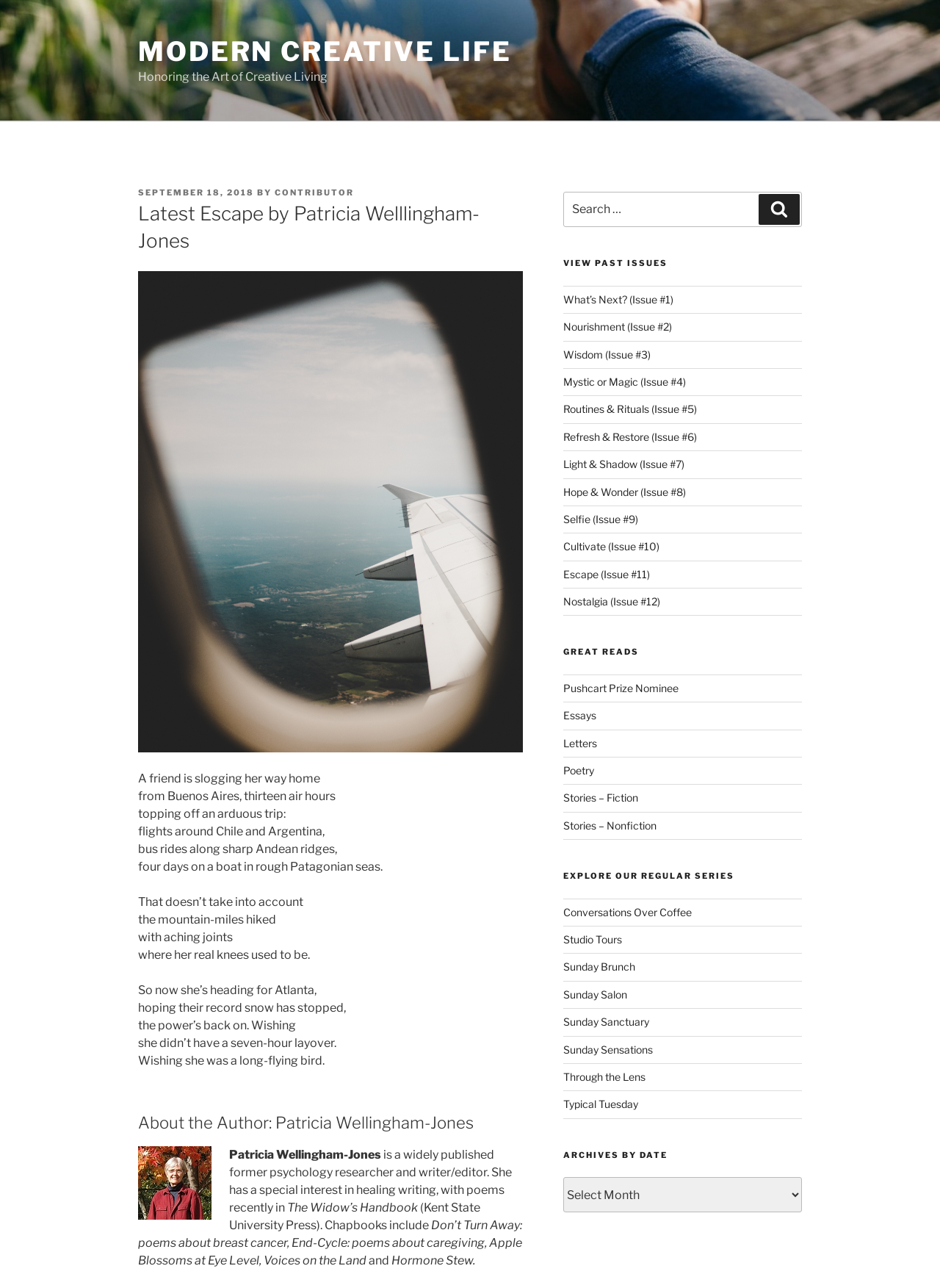Produce a meticulous description of the webpage.

The webpage is a blog post titled "Latest Escape by Patricia Welllingham-Jones" on the website "Modern Creative Life". At the top, there is a link to the website's homepage, "MODERN CREATIVE LIFE", and a static text "Honoring the Art of Creative Living". Below this, there is a header section with the post's title, "Latest Escape by Patricia Welllingham-Jones", and metadata including the date "SEPTEMBER 18, 2018" and the author "CONTRIBUTOR".

The main content of the post is a poem or short story about a friend's journey home from Buenos Aires, describing the challenges they faced during their trip. The text is divided into several paragraphs, with each paragraph describing a different part of the journey.

To the right of the main content, there is a sidebar with several sections. The first section is a search bar with a button to search the website. Below this, there is a section titled "VIEW PAST ISSUES" with links to previous issues of the website's publication. The next section is titled "GREAT READS" with links to various categories of content, including essays, poetry, and stories. The following section is titled "EXPLORE OUR REGULAR SERIES" with links to regular features on the website, such as "Conversations Over Coffee" and "Studio Tours". Finally, there is a section titled "ARCHIVES BY DATE" with a dropdown menu to select archives by date.

At the bottom of the main content, there is a section titled "About the Author: Patricia Wellingham-Jones" with a photo of the author and a brief bio describing her background and publications.